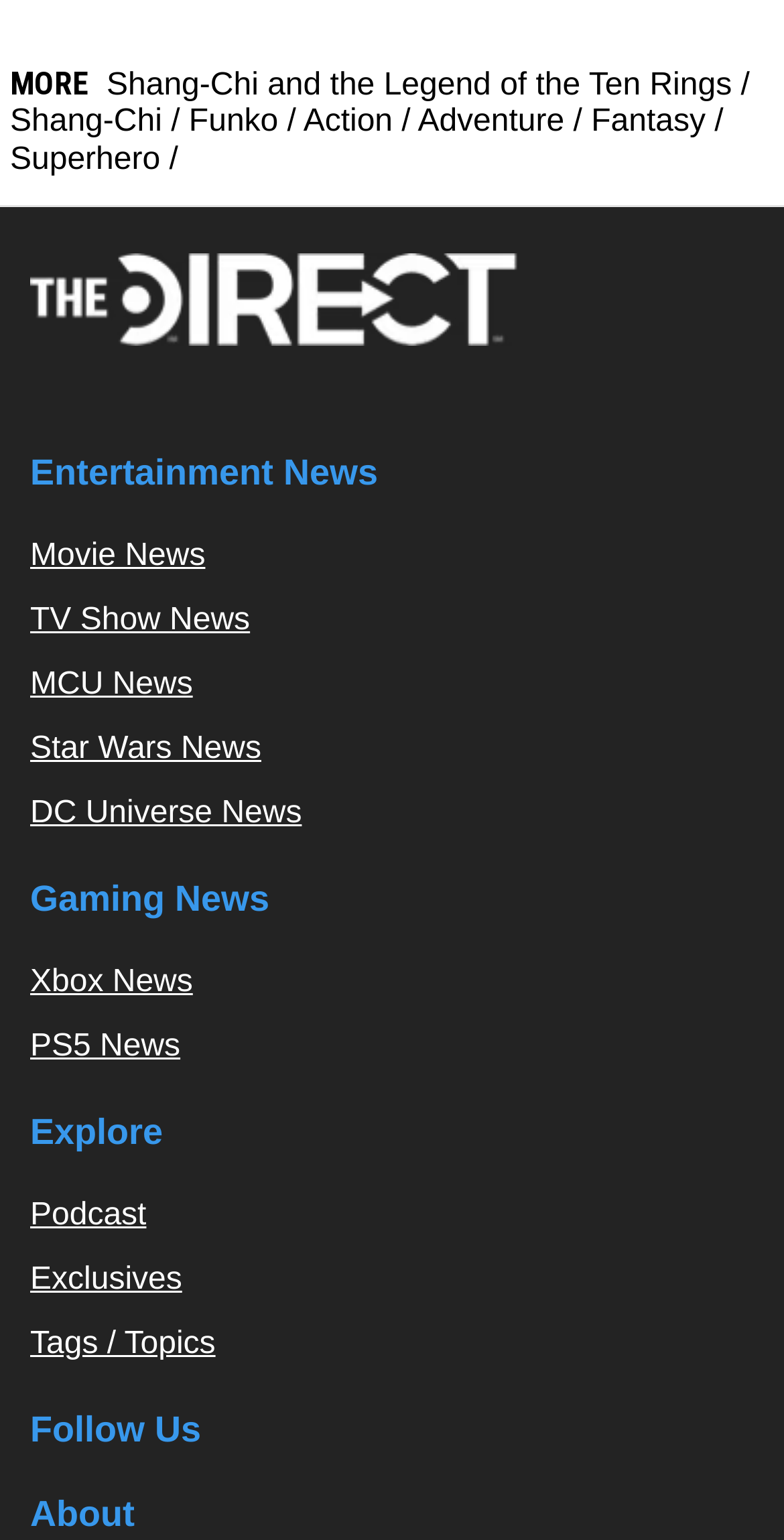Find and specify the bounding box coordinates that correspond to the clickable region for the instruction: "Visit The Direct".

[0.038, 0.208, 0.662, 0.23]